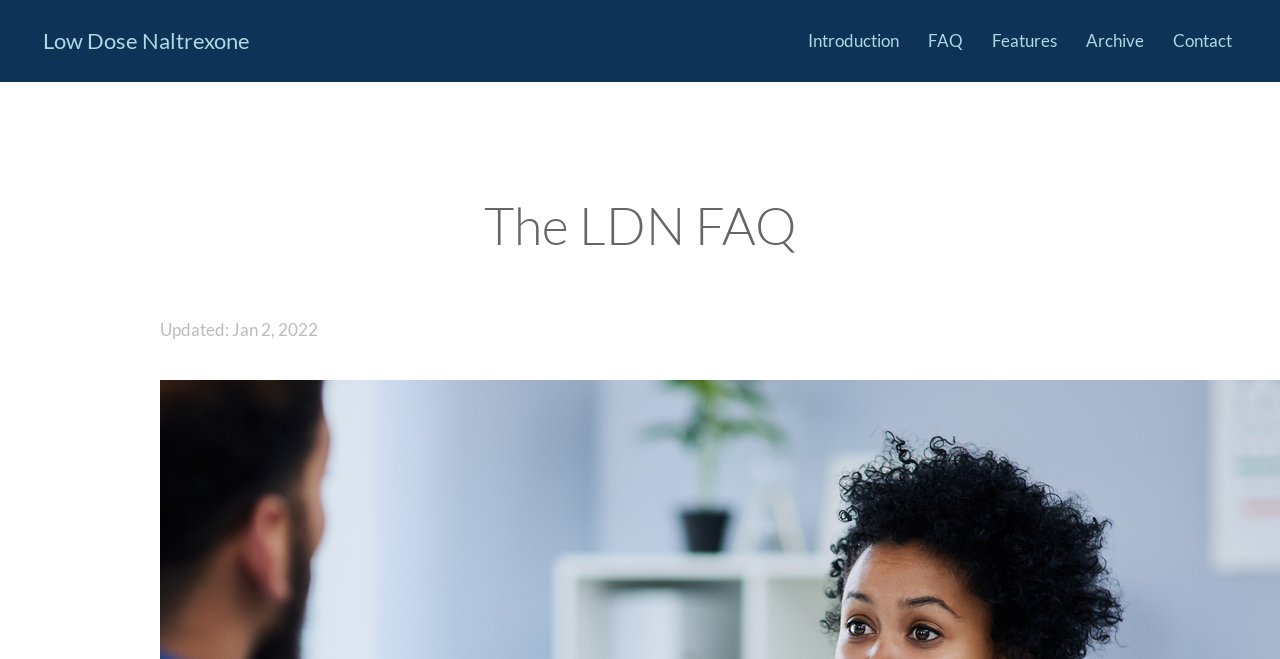Describe all significant elements and features of the webpage.

The webpage is about Low Dose Naltrexone, specifically its FAQ section. At the top-left corner, there is a large heading that reads "Low Dose Naltrexone", which is also a link. Below this heading, there are five links aligned horizontally, labeled "Introduction", "FAQ", "Features", "Archive", and "Contact", from left to right.

Below these links, there is a header section that spans most of the width of the page, containing a heading that reads "The LDN FAQ". This section is positioned roughly at the top-third of the page.

At the top-right corner, there is a static text that indicates the last update date, "Updated: Jan 2, 2022".